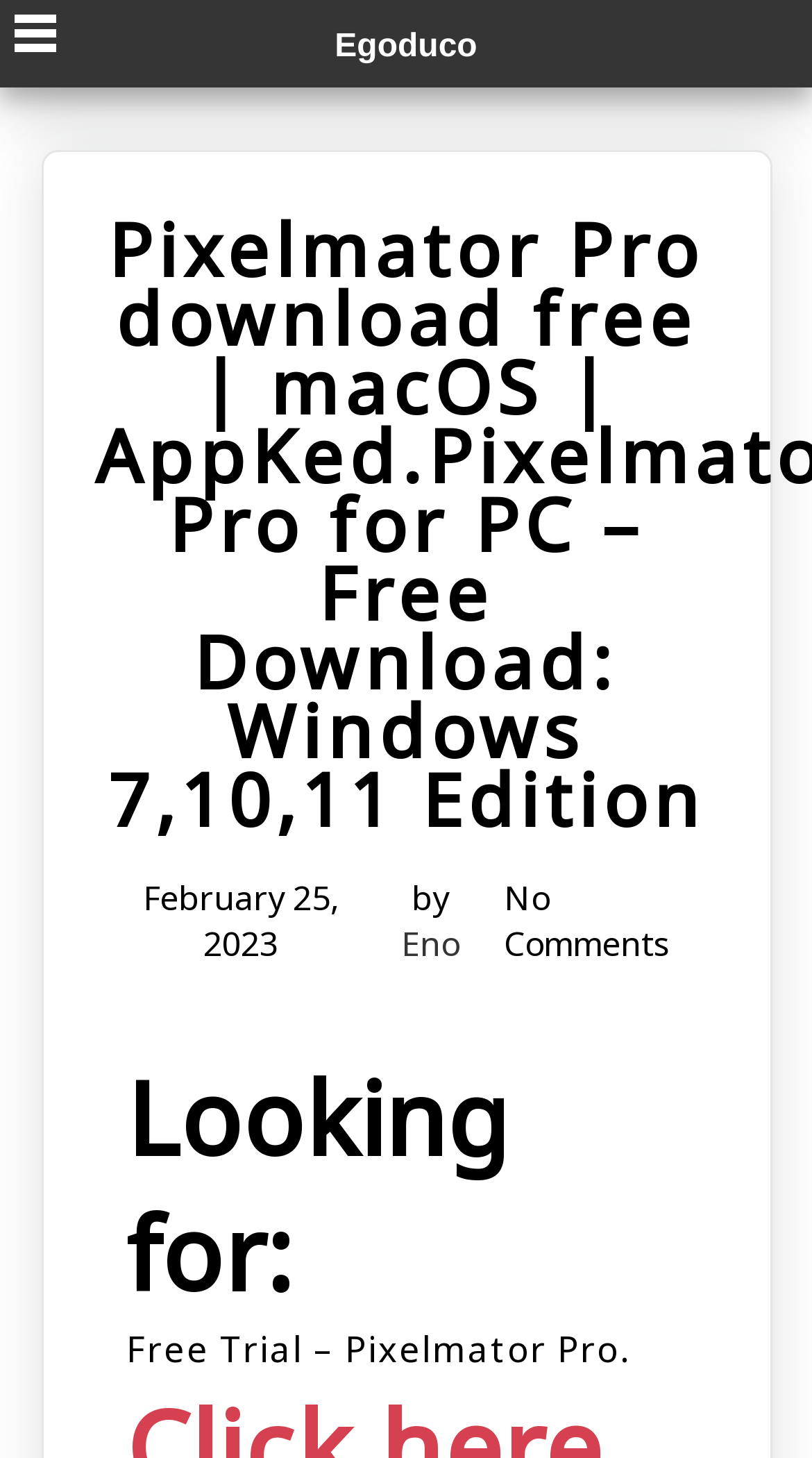How many comments are there on the article?
Your answer should be a single word or phrase derived from the screenshot.

No Comments